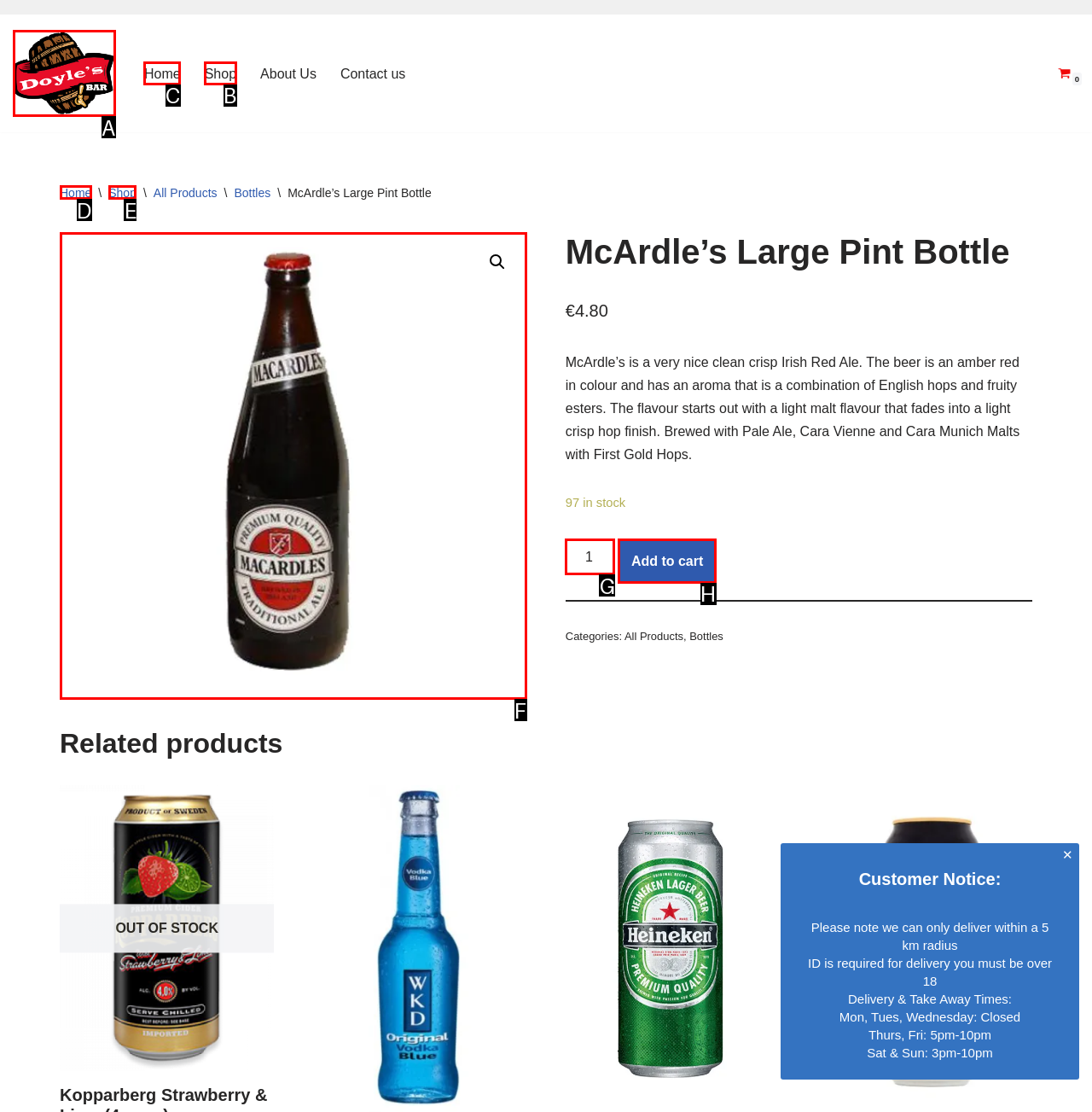Identify the HTML element to select in order to accomplish the following task: Click the 'Home' link
Reply with the letter of the chosen option from the given choices directly.

C